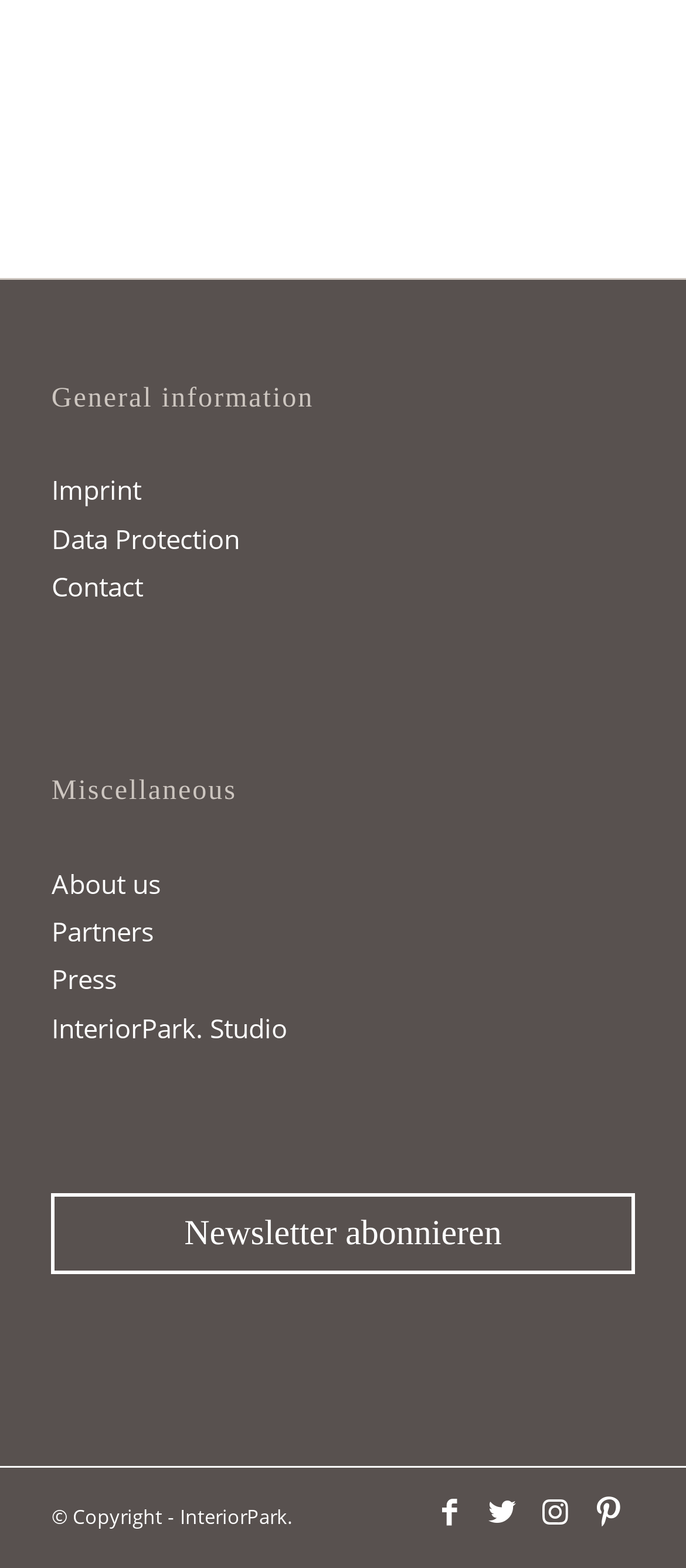Find the bounding box of the element with the following description: "InteriorPark. Studio". The coordinates must be four float numbers between 0 and 1, formatted as [left, top, right, bottom].

[0.075, 0.641, 0.925, 0.671]